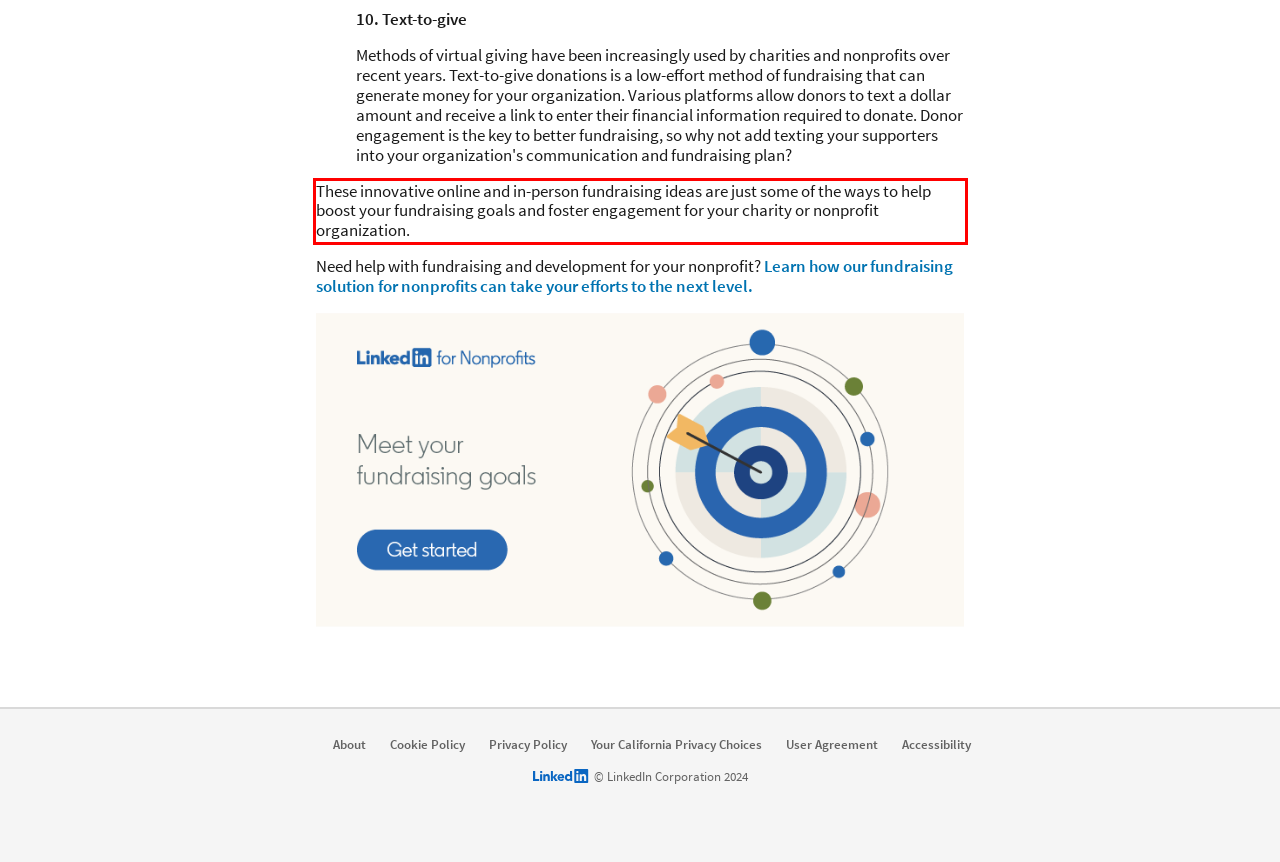Review the screenshot of the webpage and recognize the text inside the red rectangle bounding box. Provide the extracted text content.

These innovative online and in-person fundraising ideas are just some of the ways to help boost your fundraising goals and foster engagement for your charity or nonprofit organization.